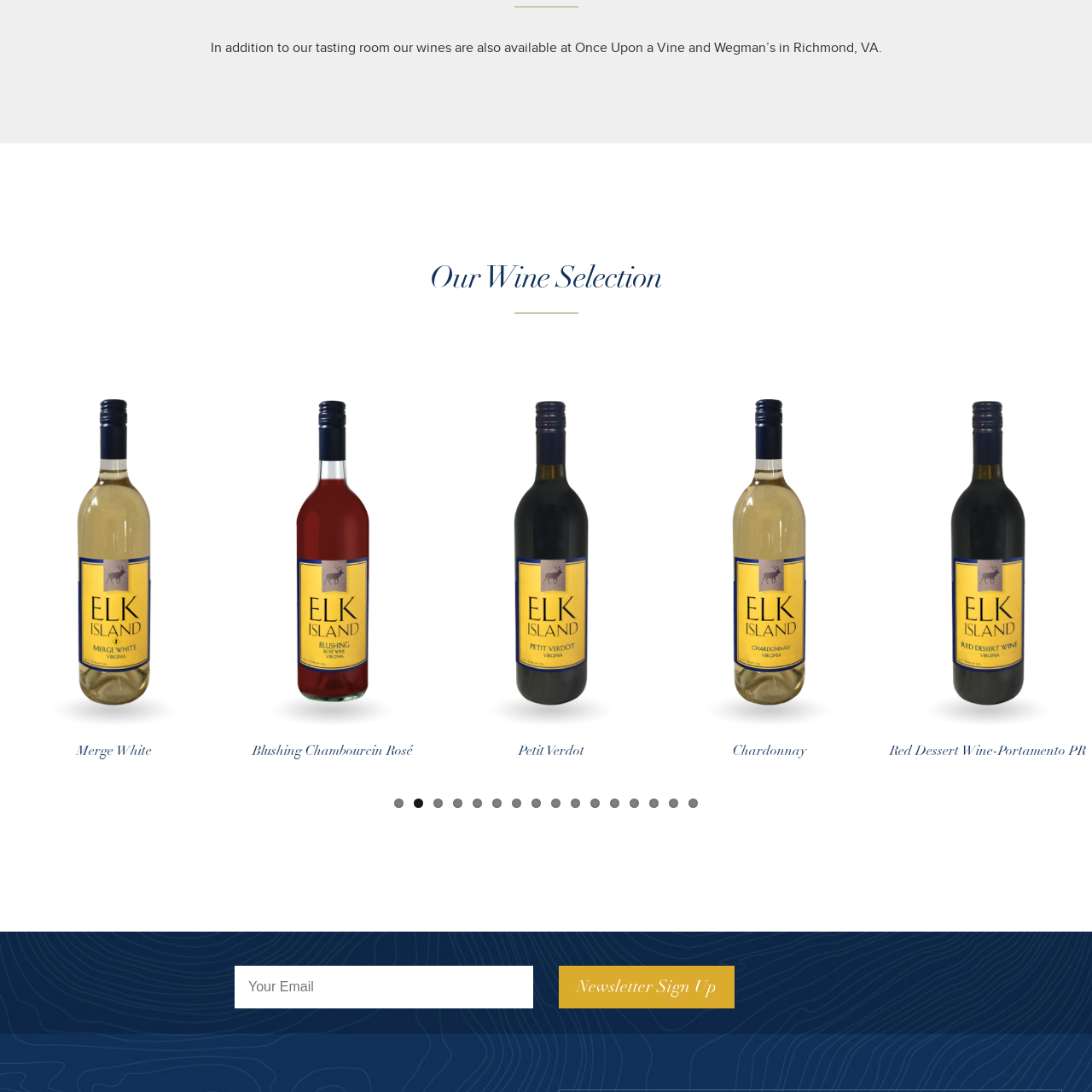Please analyze the image enclosed within the red bounding box and provide a comprehensive answer to the following question based on the image: How many wine varietals are shown?

The image shows three wine varietals, namely 'Chardonnay', 'Merge White', and 'Blushing Chambourcin Rosé', which are positioned among each other, suggesting a curated choice for patrons.